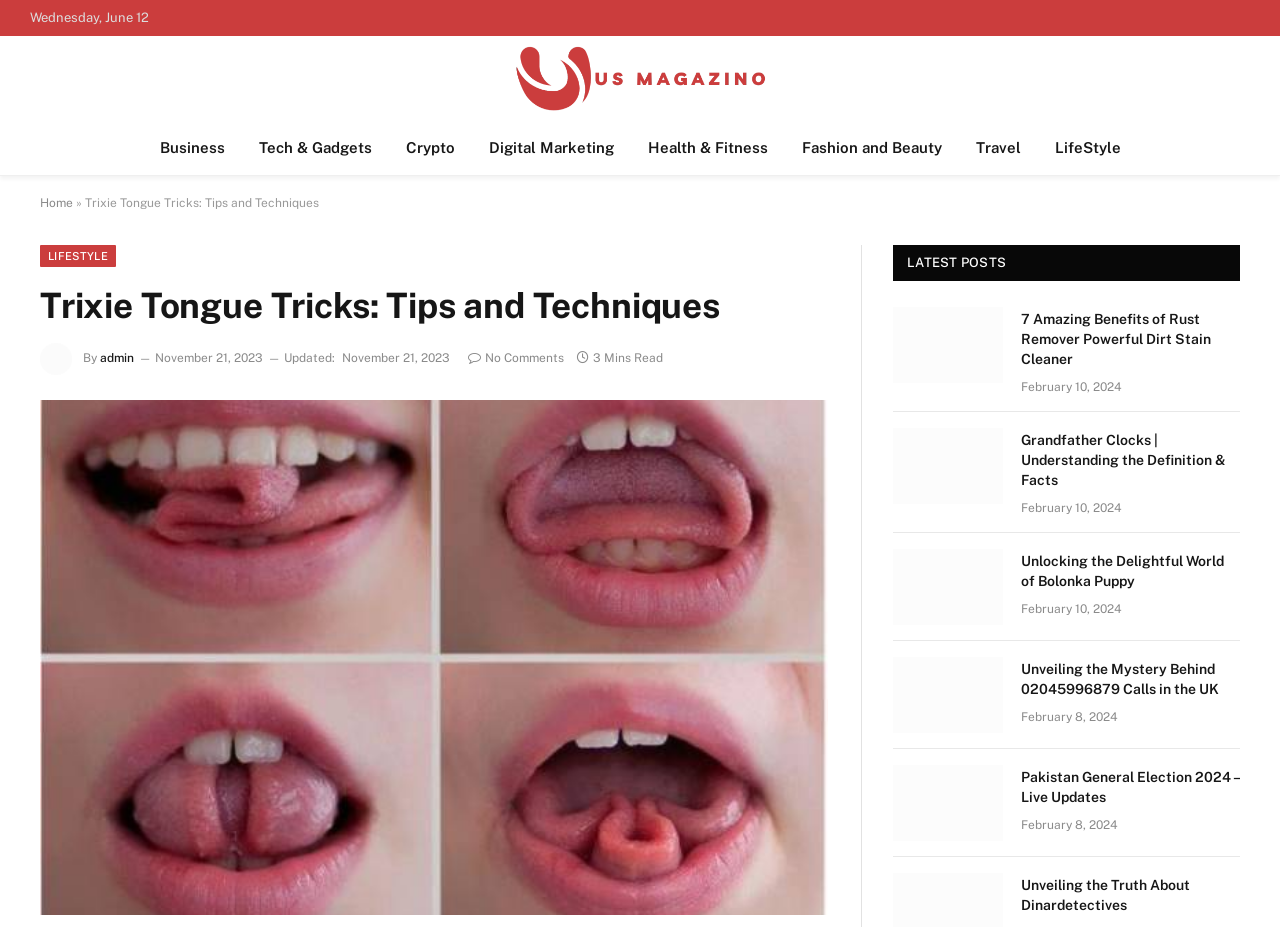Pinpoint the bounding box coordinates of the element that must be clicked to accomplish the following instruction: "Explore the 'LATEST POSTS' section". The coordinates should be in the format of four float numbers between 0 and 1, i.e., [left, top, right, bottom].

[0.709, 0.276, 0.786, 0.292]